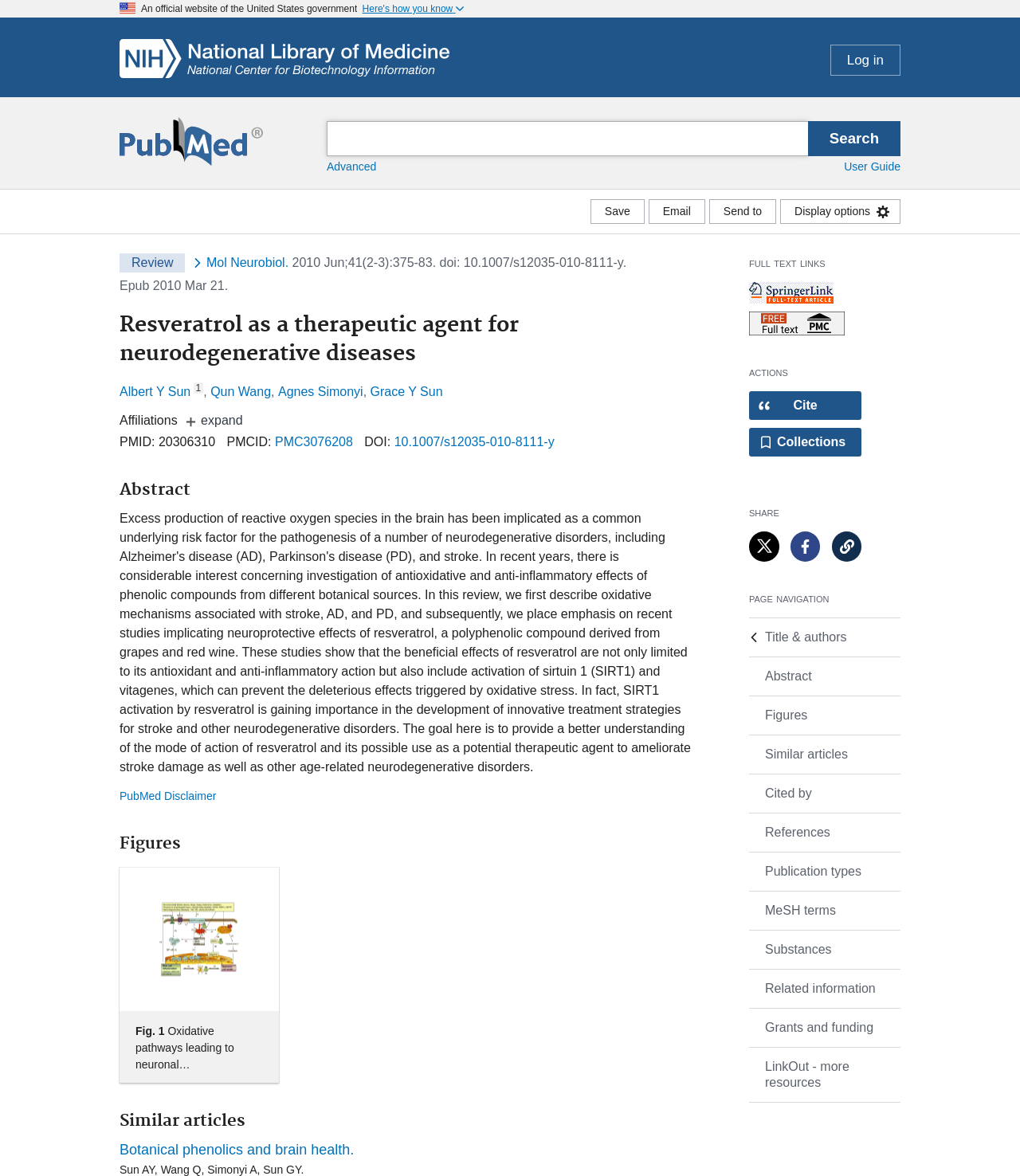Identify the bounding box coordinates of the element to click to follow this instruction: 'Search for a term'. Ensure the coordinates are four float values between 0 and 1, provided as [left, top, right, bottom].

[0.305, 0.103, 0.898, 0.133]